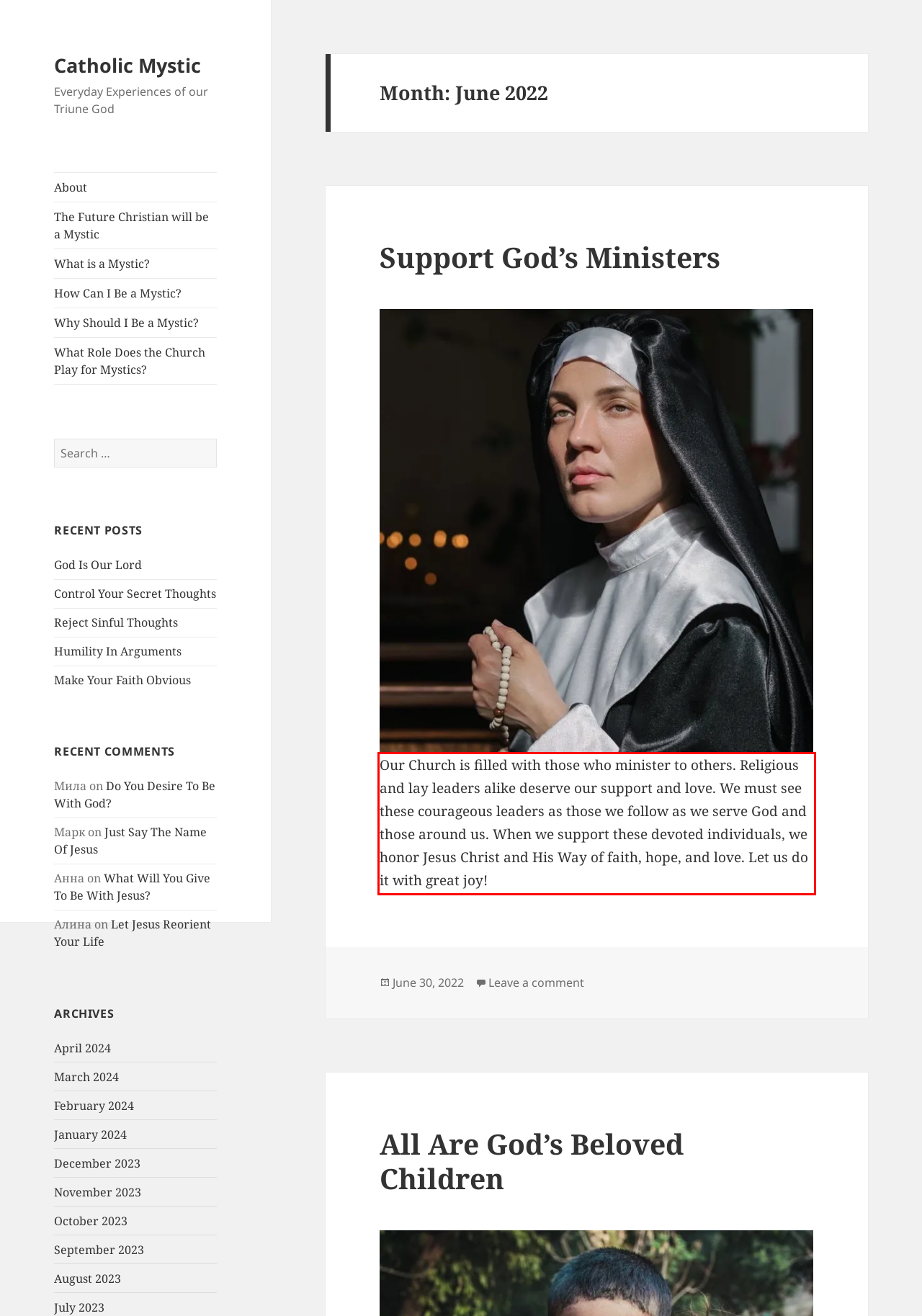Review the webpage screenshot provided, and perform OCR to extract the text from the red bounding box.

Our Church is filled with those who minister to others. Religious and lay leaders alike deserve our support and love. We must see these courageous leaders as those we follow as we serve God and those around us. When we support these devoted individuals, we honor Jesus Christ and His Way of faith, hope, and love. Let us do it with great joy!